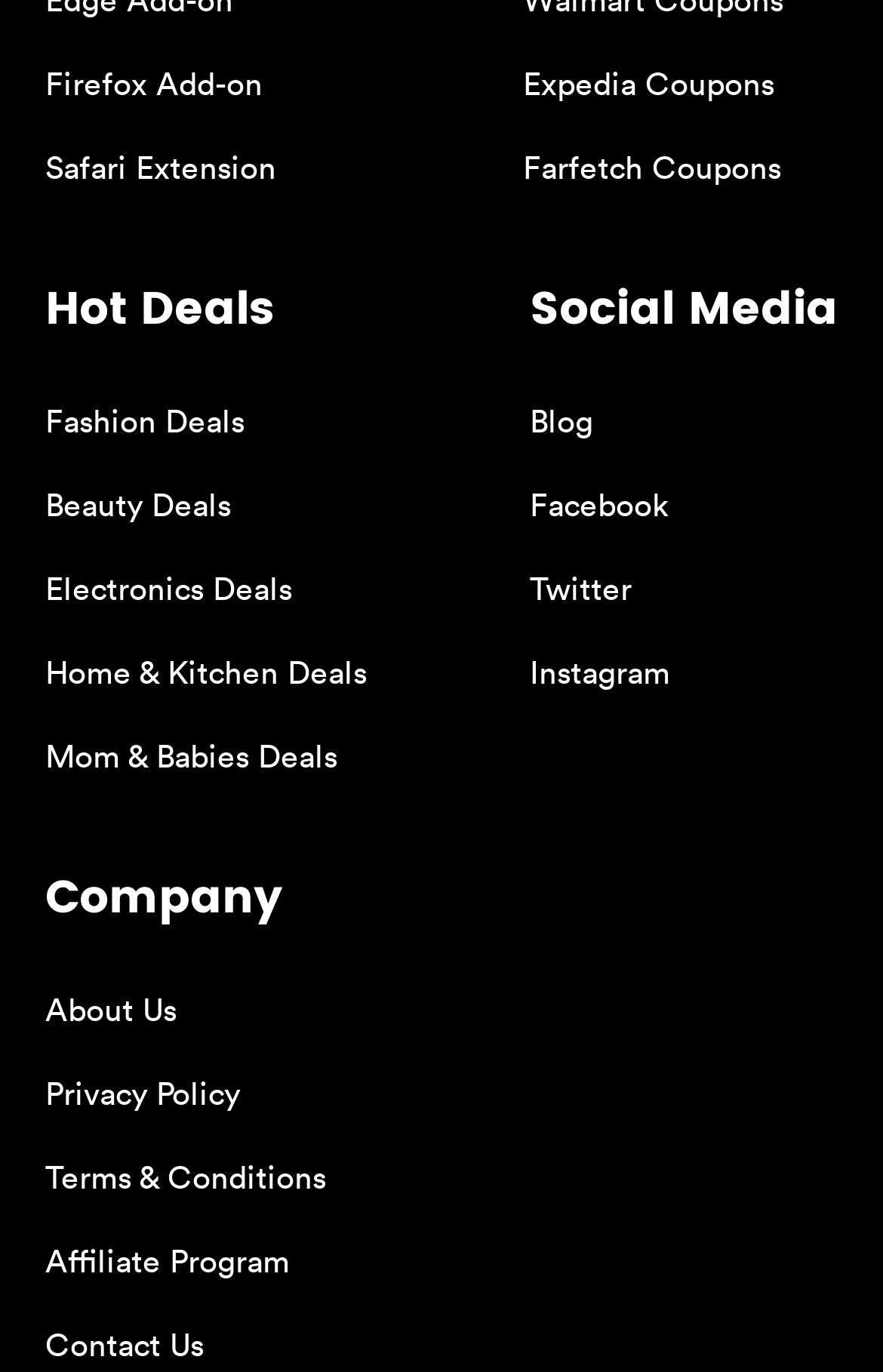Could you determine the bounding box coordinates of the clickable element to complete the instruction: "Get Firefox Add-on"? Provide the coordinates as four float numbers between 0 and 1, i.e., [left, top, right, bottom].

[0.051, 0.045, 0.297, 0.076]